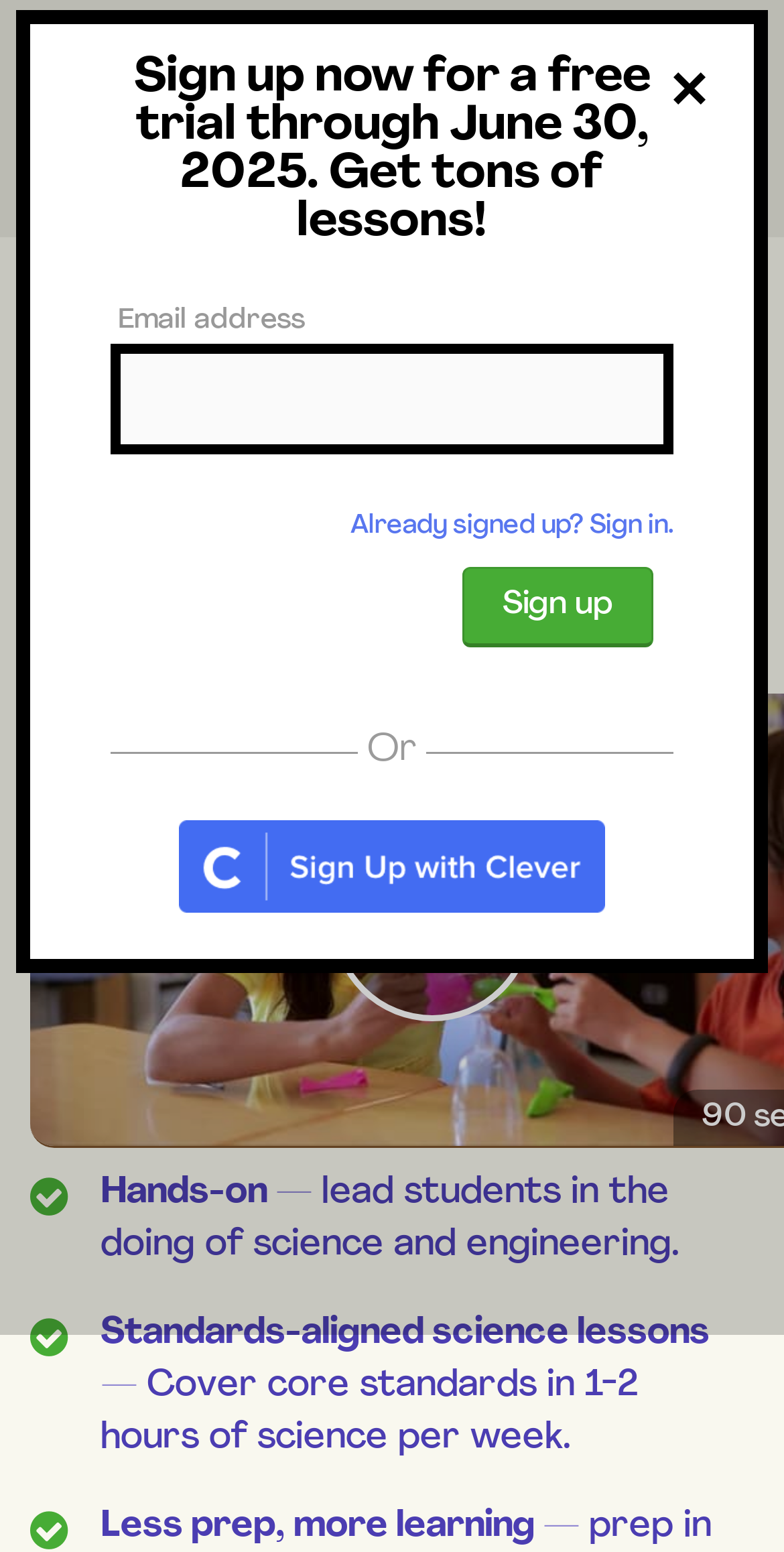What is the name of the website?
Examine the webpage screenshot and provide an in-depth answer to the question.

The name of the website is 'Mystery Science' which can be found in the link element with the text 'Mystery Science' and also in the image element with the same text.